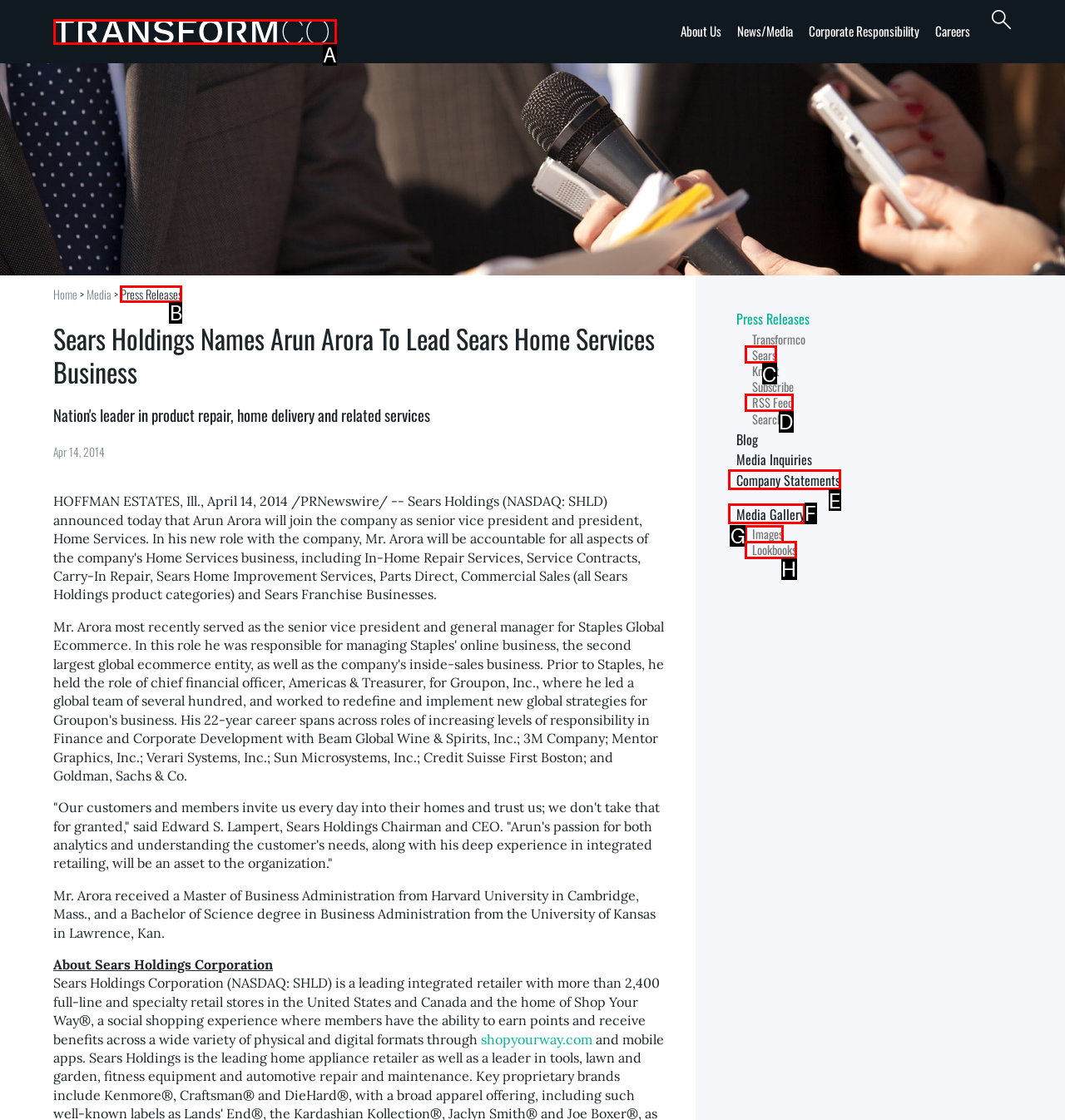Indicate which red-bounded element should be clicked to perform the task: Read Press Releases Answer with the letter of the correct option.

B